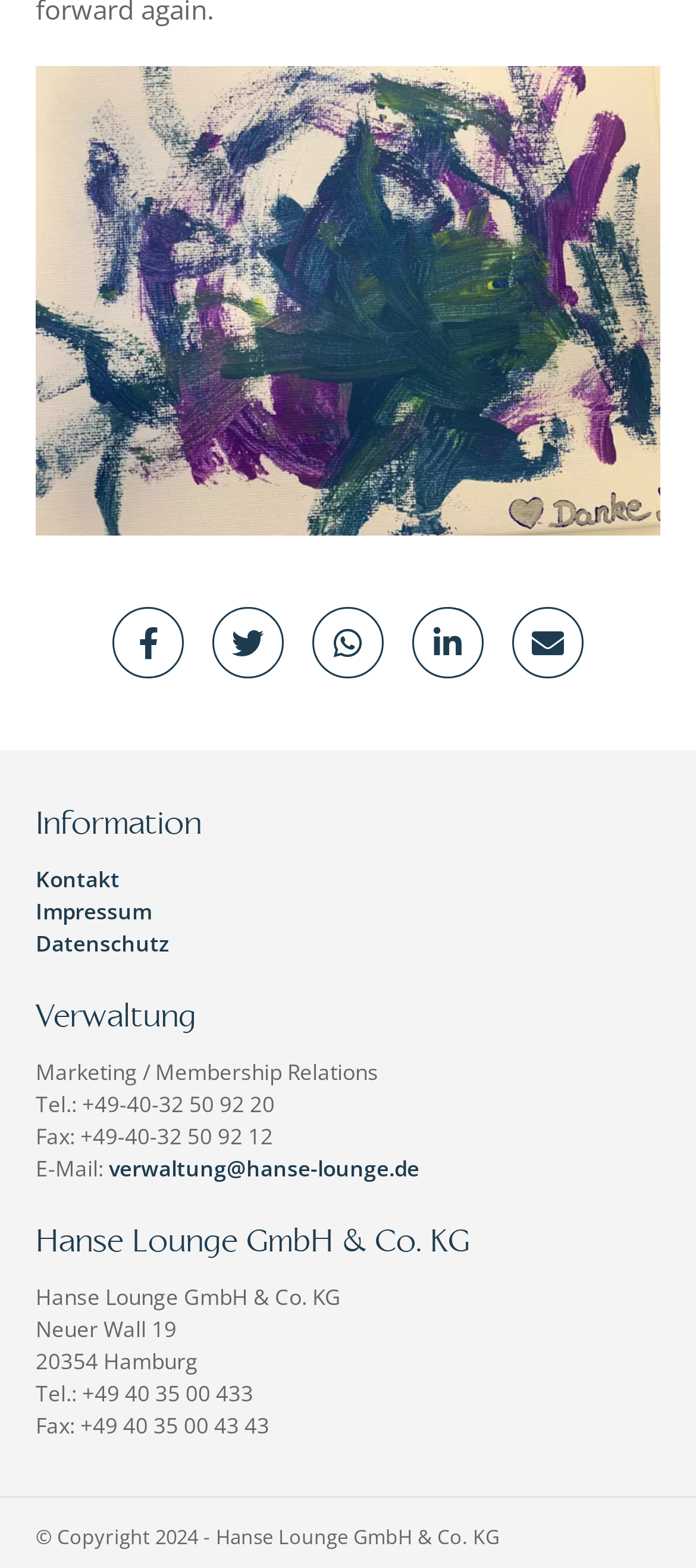Highlight the bounding box coordinates of the element you need to click to perform the following instruction: "Click the Datenschutz link."

[0.051, 0.592, 0.244, 0.611]